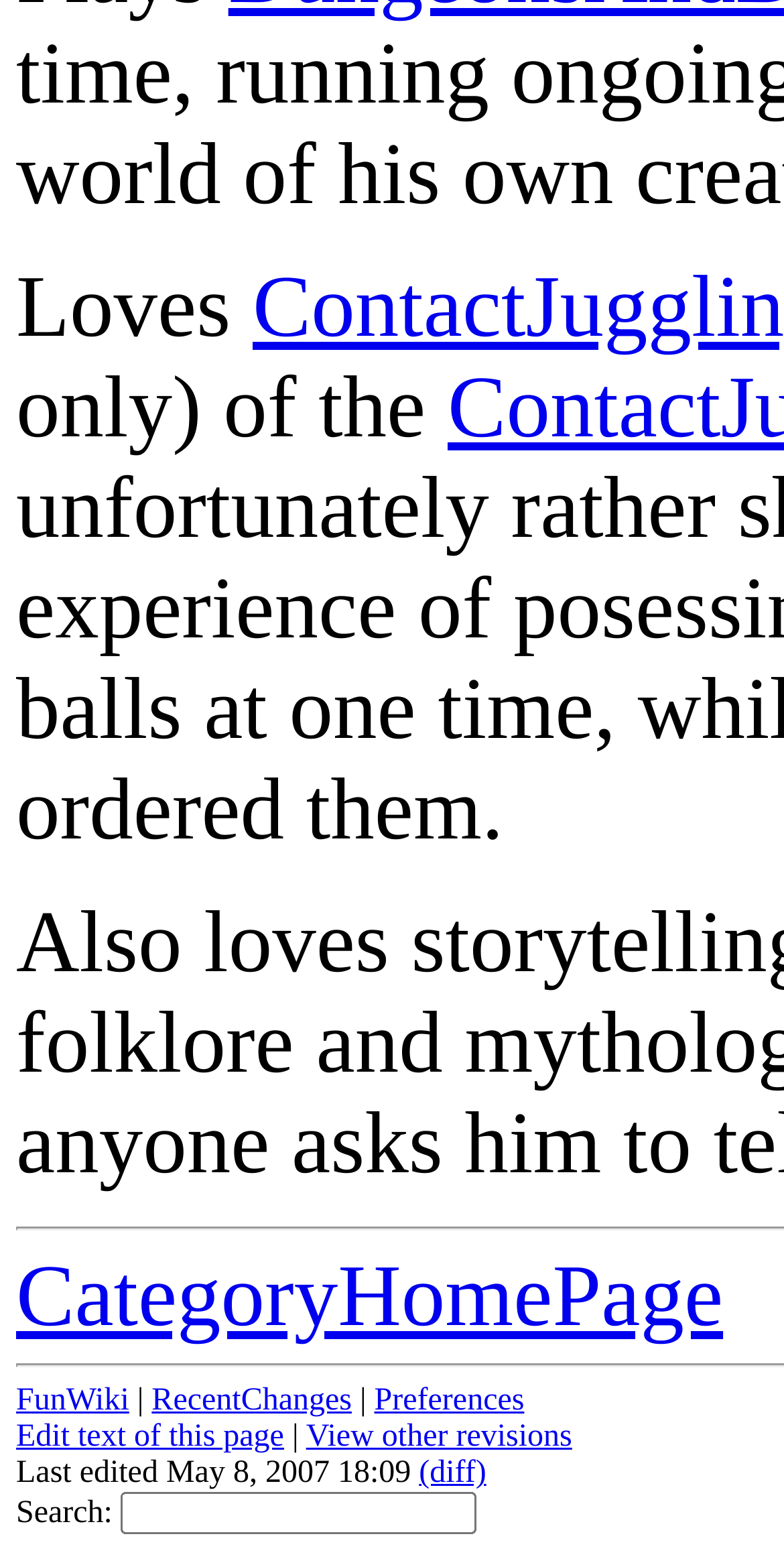What is the purpose of the textbox?
Based on the image, answer the question in a detailed manner.

I found the textbox with the label 'Search:' next to it, which suggests that the purpose of the textbox is to search for something.